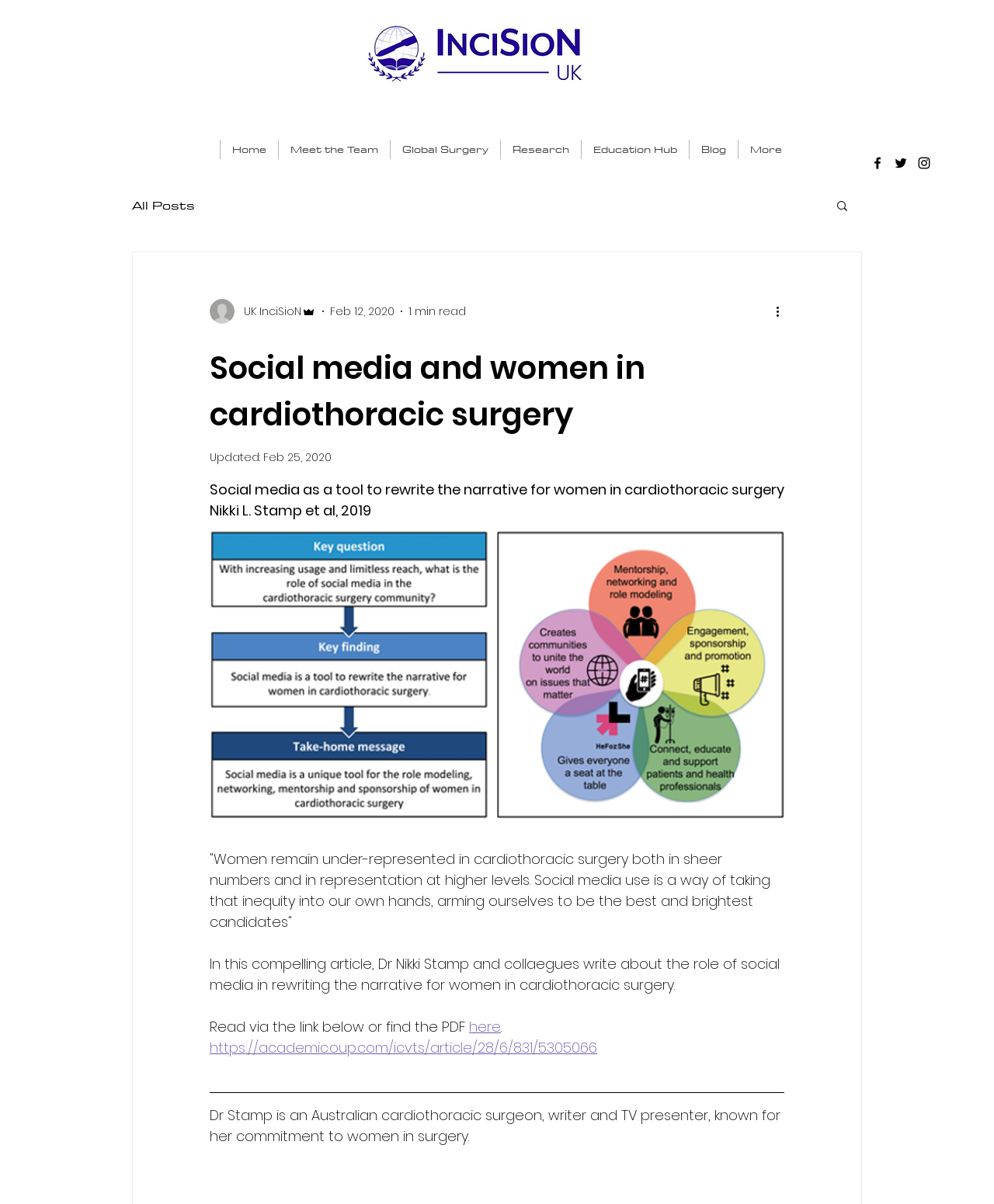Please mark the bounding box coordinates of the area that should be clicked to carry out the instruction: "Click on the 'INSPIRATION, Motivation and Praise' link".

None